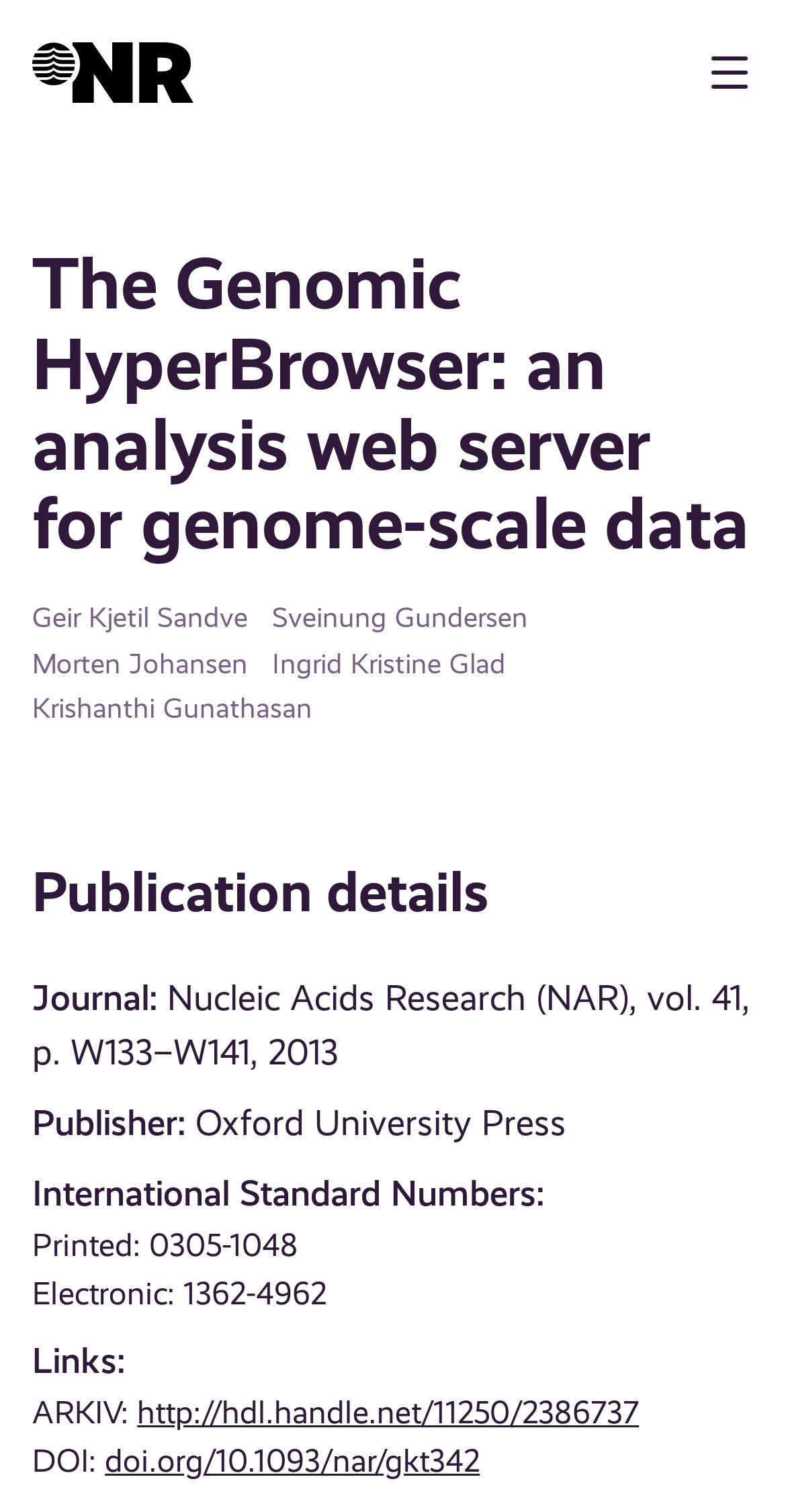What is the publisher of the publication?
Based on the image, provide a one-word or brief-phrase response.

Oxford University Press